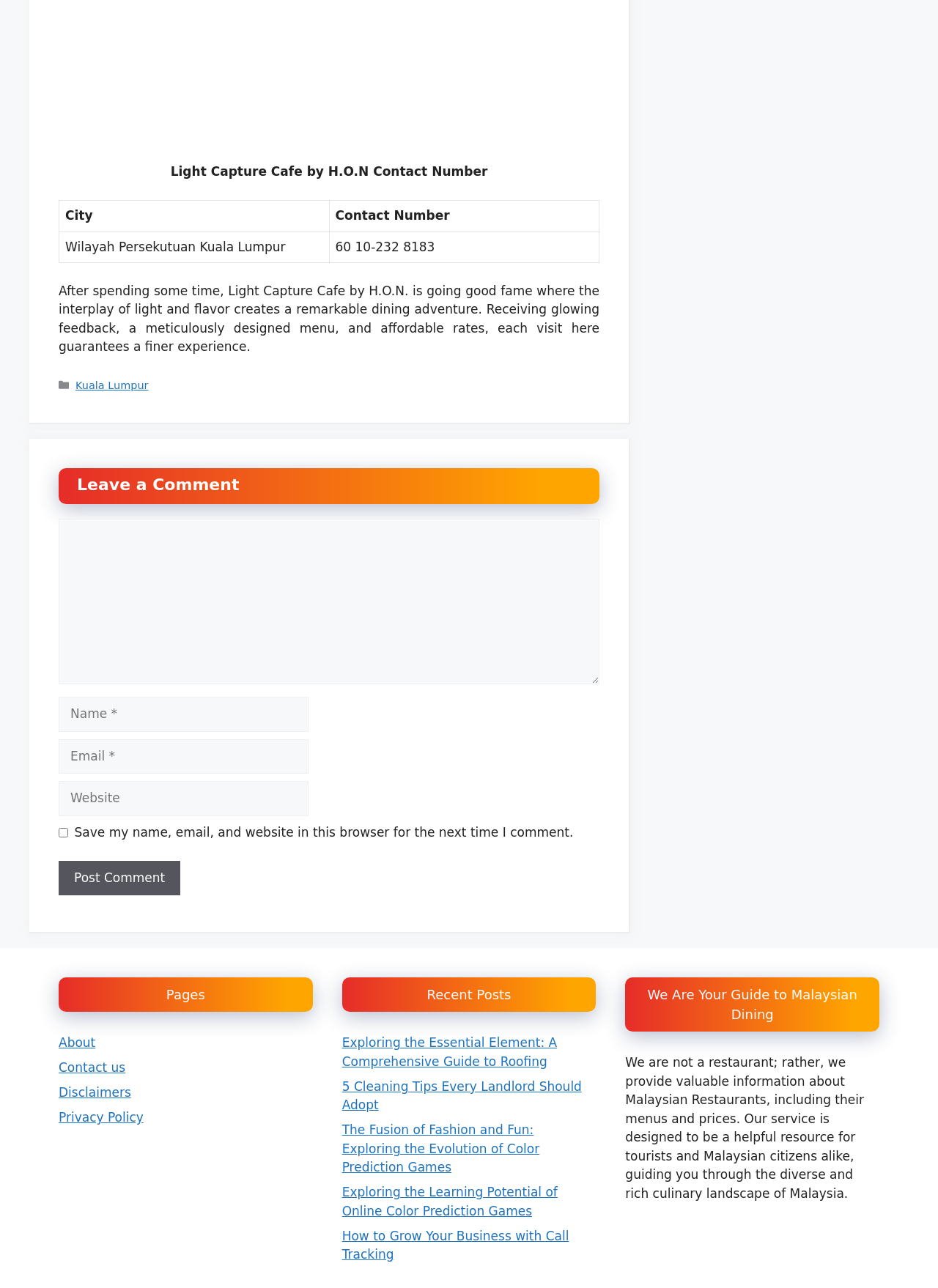Give a one-word or short-phrase answer to the following question: 
What type of information does the website provide about restaurants?

Menus and prices